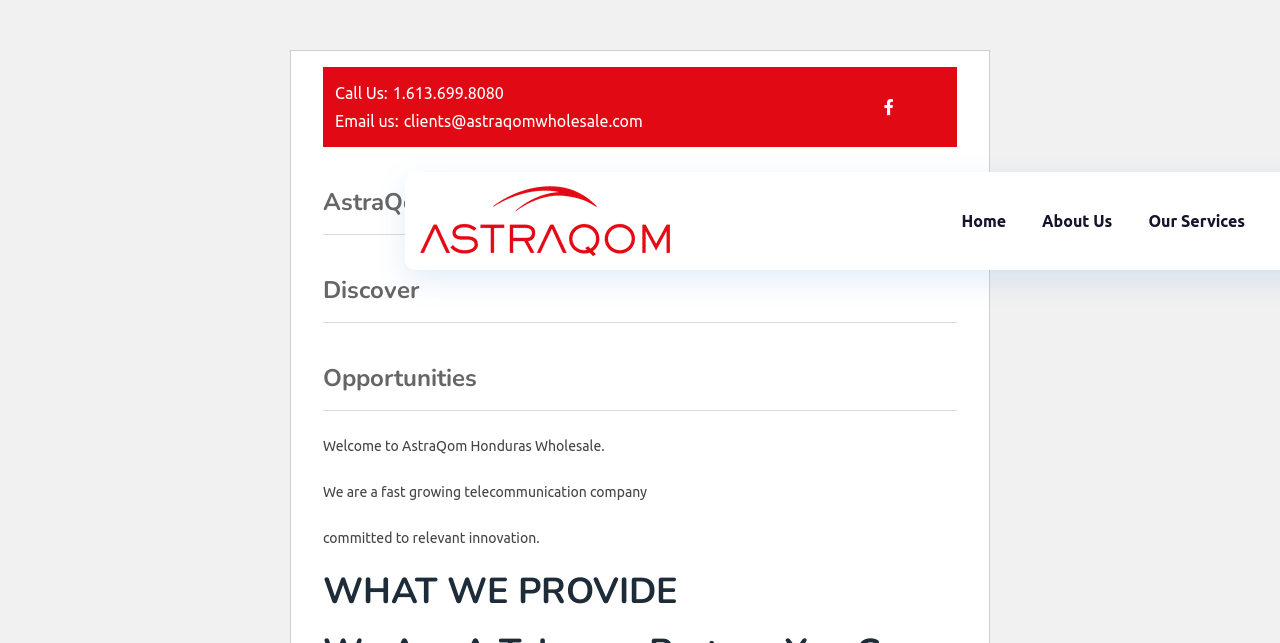Please find the bounding box for the UI element described by: "Our Services".

[0.883, 0.267, 0.987, 0.42]